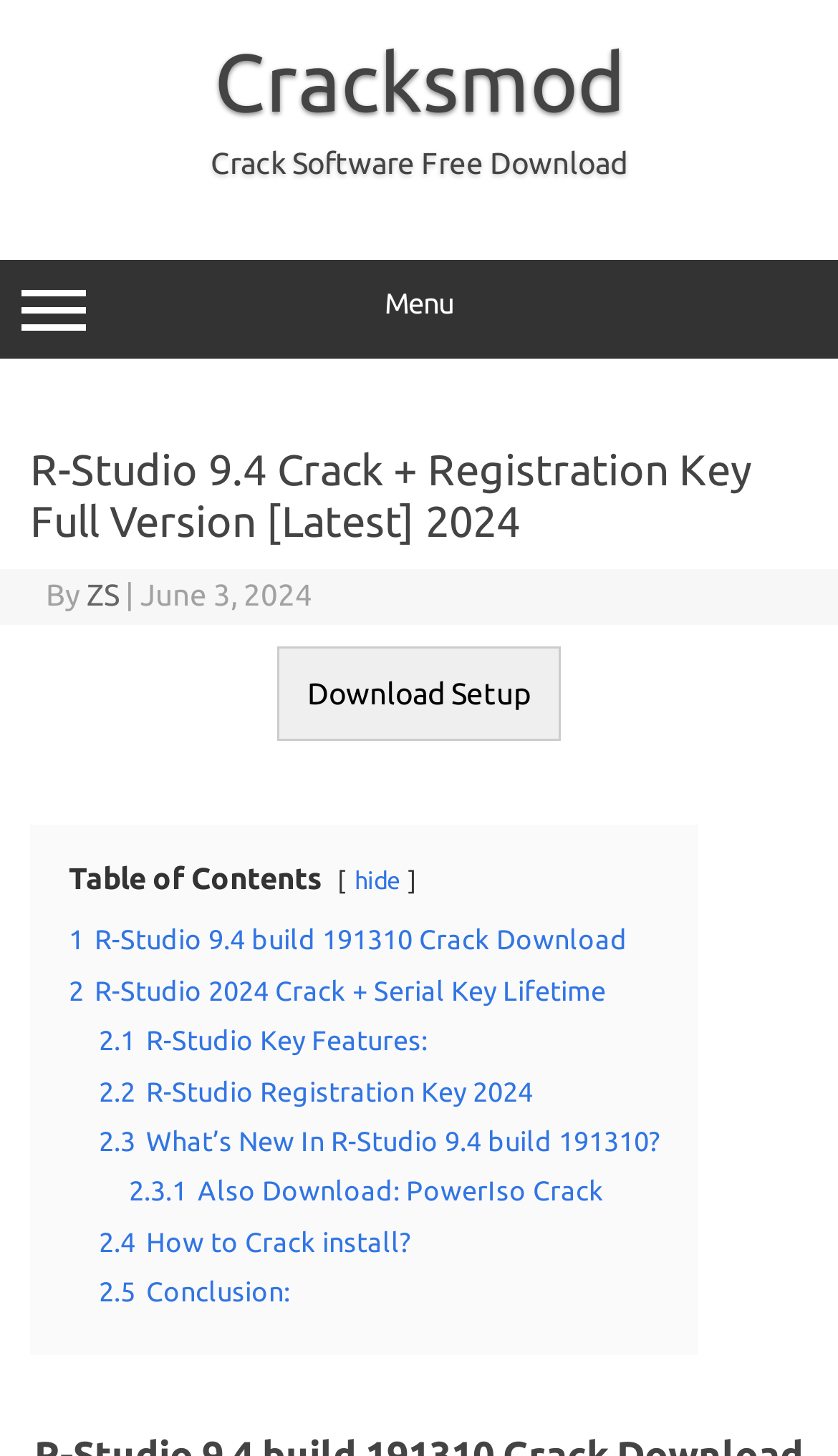Answer the following query concisely with a single word or phrase:
How many sections are listed in the 'Table of Contents'?

7